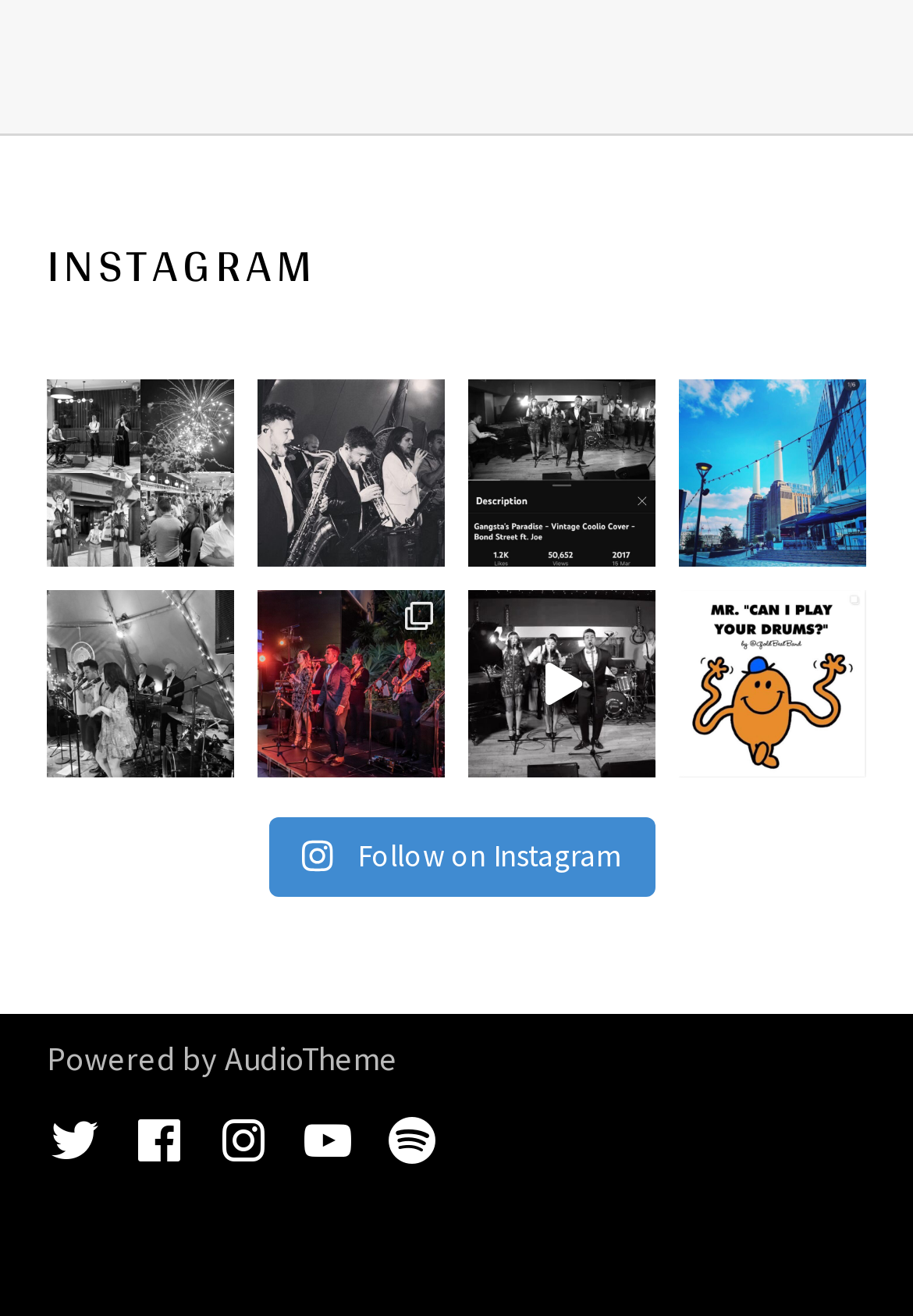What is the theme of the band's music? Refer to the image and provide a one-word or short phrase answer.

Vintage